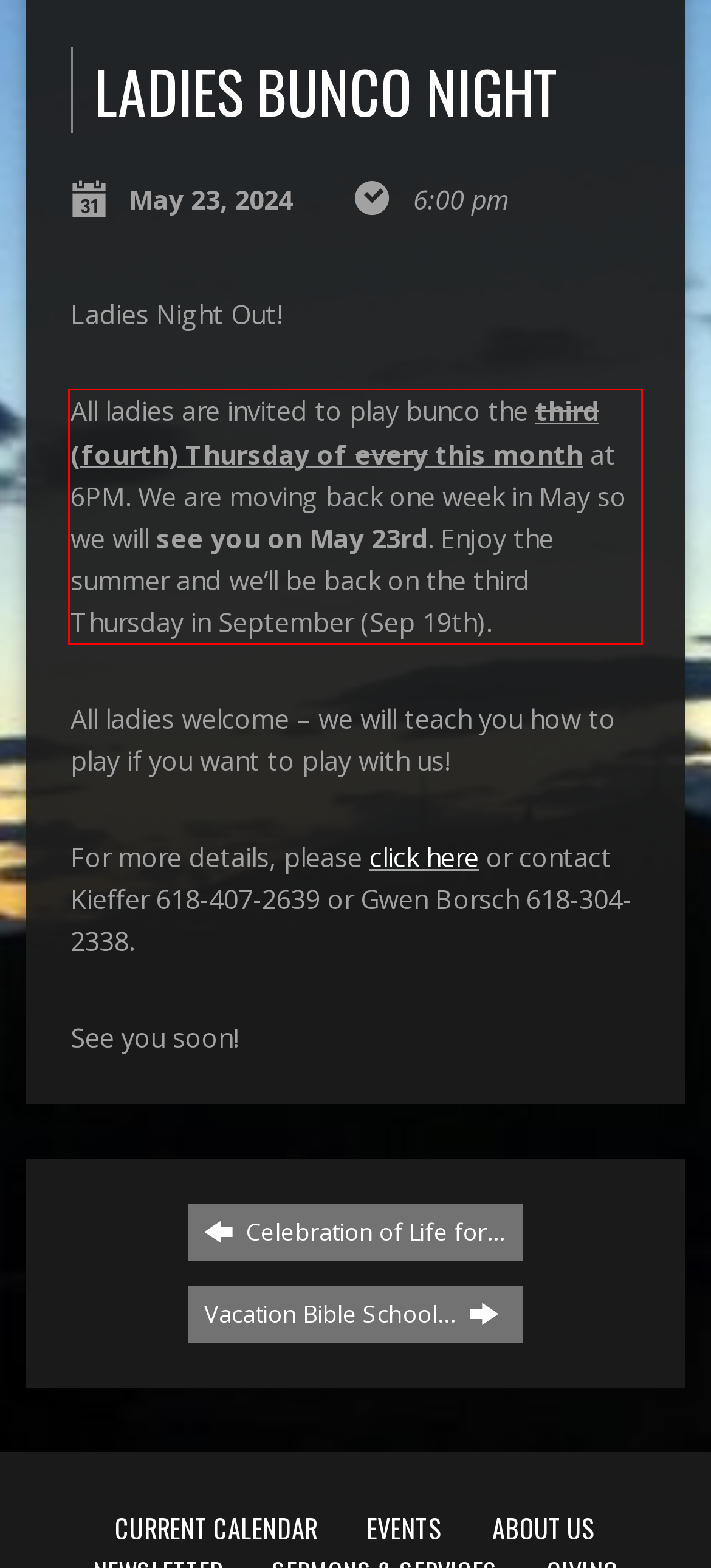You are presented with a webpage screenshot featuring a red bounding box. Perform OCR on the text inside the red bounding box and extract the content.

All ladies are invited to play bunco the third (fourth) Thursday of every this month at 6PM. We are moving back one week in May so we will see you on May 23rd. Enjoy the summer and we’ll be back on the third Thursday in September (Sep 19th).